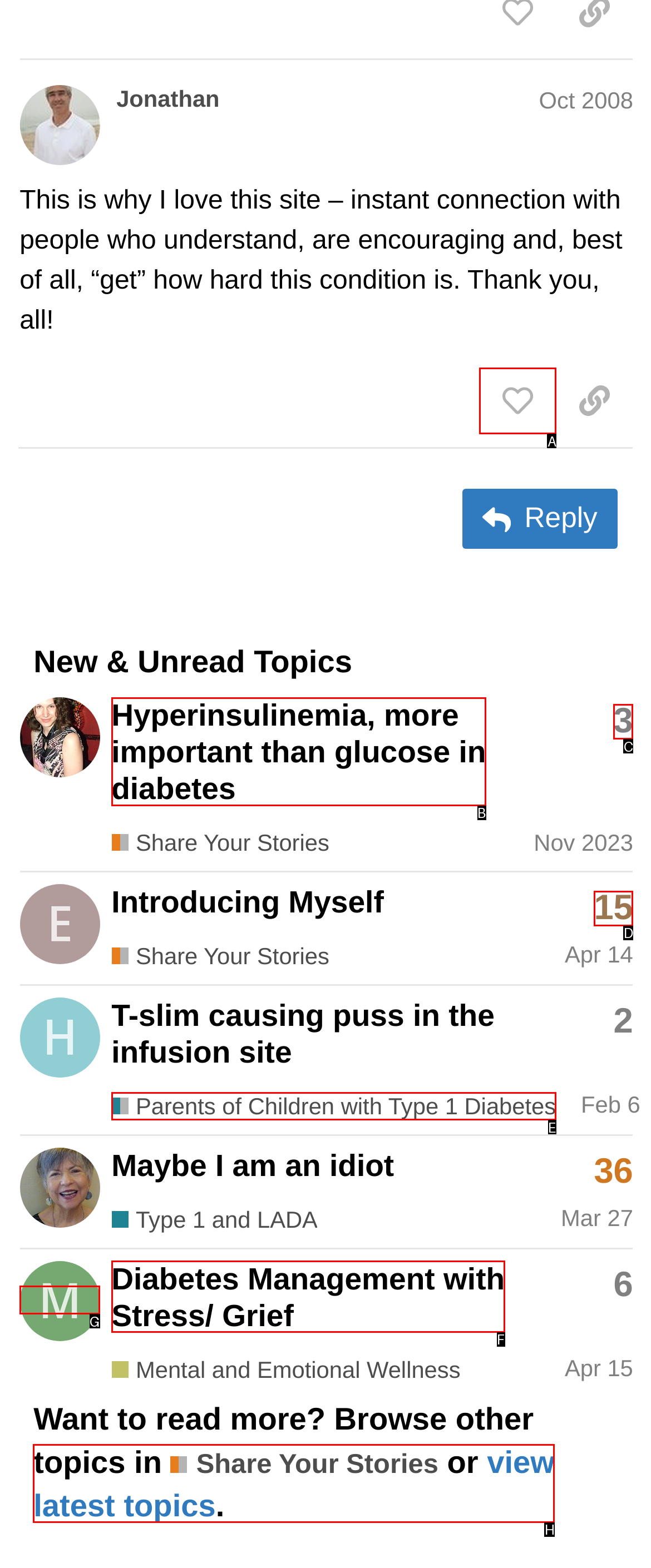To achieve the task: View latest topics, which HTML element do you need to click?
Respond with the letter of the correct option from the given choices.

H